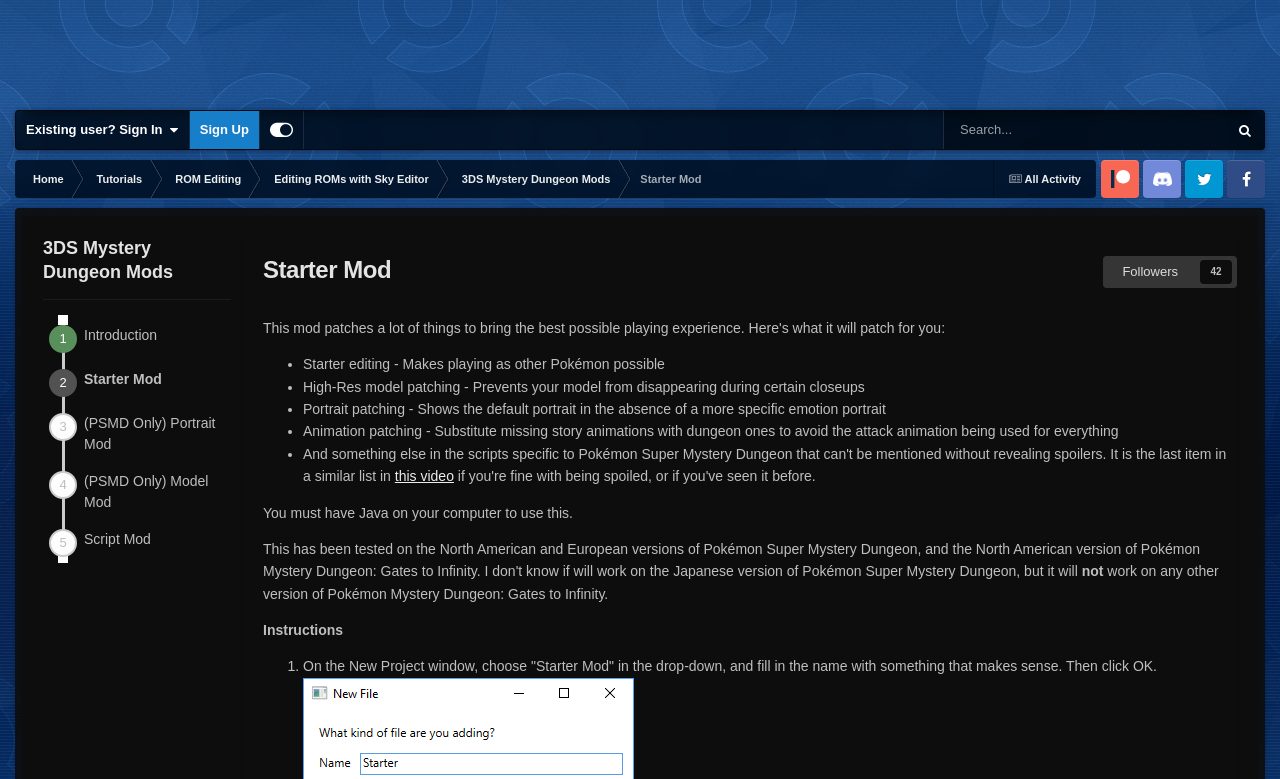What is the date of the last edit of the post?
Carefully analyze the image and provide a detailed answer to the question.

I found the date of the last edit by looking at the StaticText element with the text 'Edited' which is followed by the date '04/15/22 01:26 AM'. This indicates that the post was last edited on April 15, 2022.